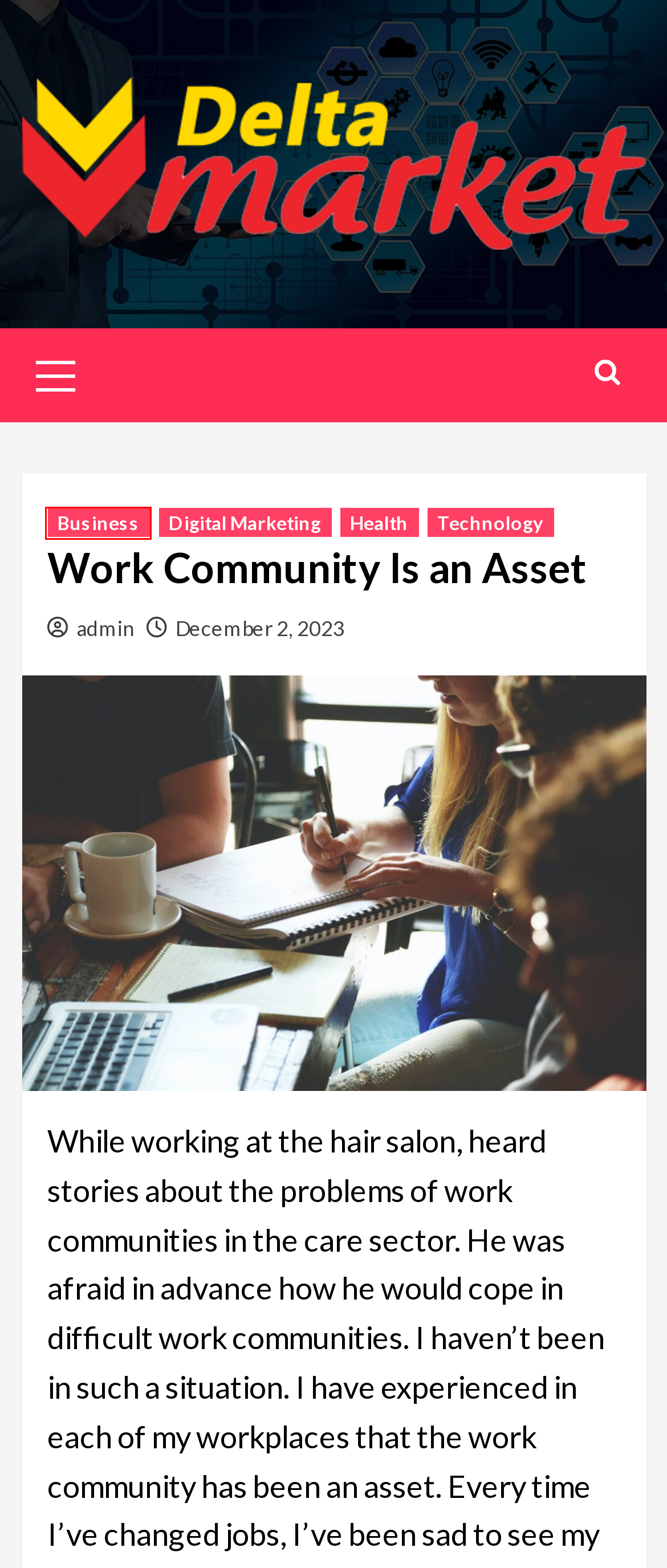Examine the screenshot of a webpage featuring a red bounding box and identify the best matching webpage description for the new page that results from clicking the element within the box. Here are the options:
A. DELTA MARKET - Non Deductible Expenses
B. Business Archives - DELTA MARKET
C. April 2024 - DELTA MARKET
D. December 2023 - DELTA MARKET
E. Digital Marketing Archives - DELTA MARKET
F. admin, Author at DELTA MARKET
G. DELTA MARKET - We live in a wonderful world
H. Technology Archives - DELTA MARKET

B